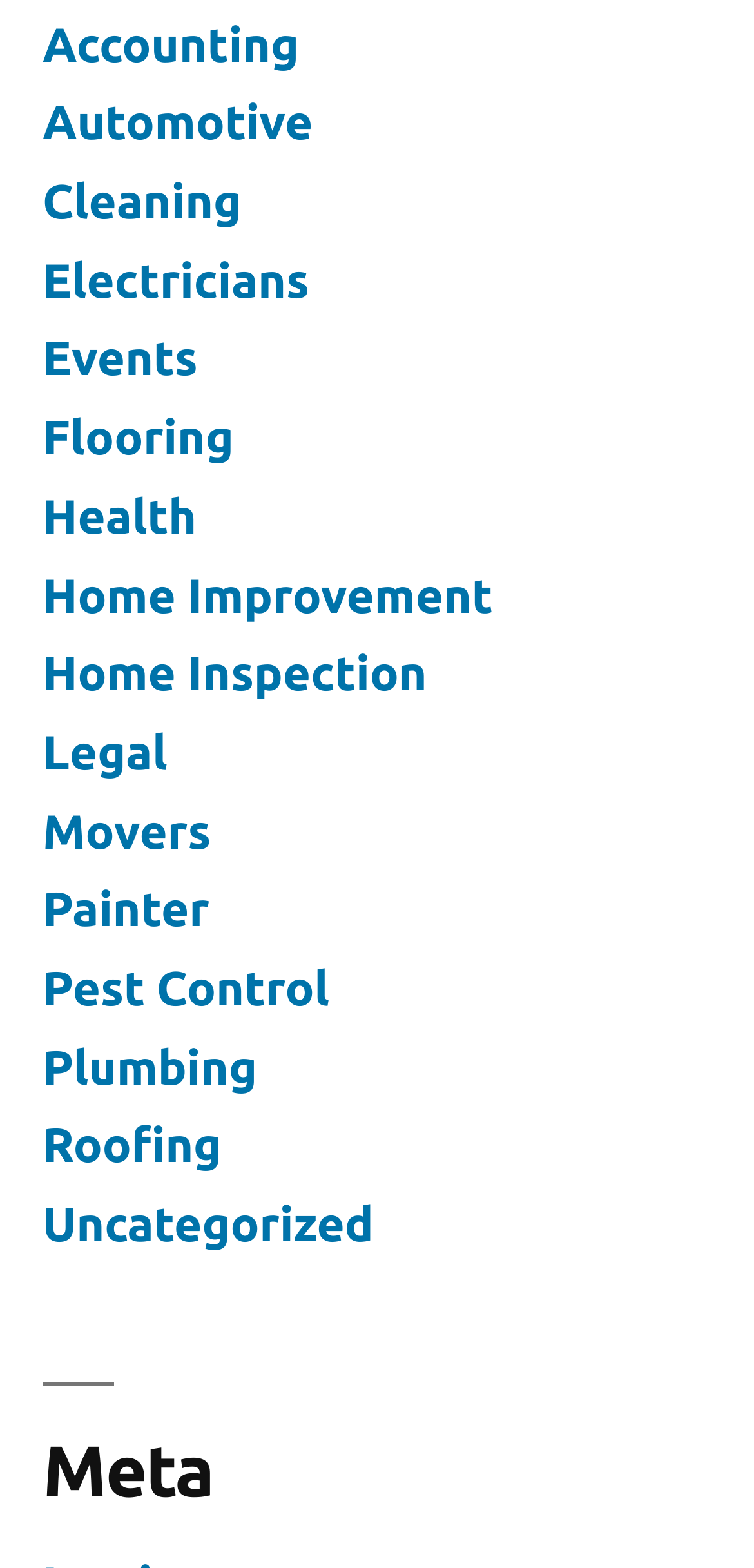Identify the bounding box coordinates of the section that should be clicked to achieve the task described: "Learn about Plumbing".

[0.056, 0.663, 0.341, 0.697]